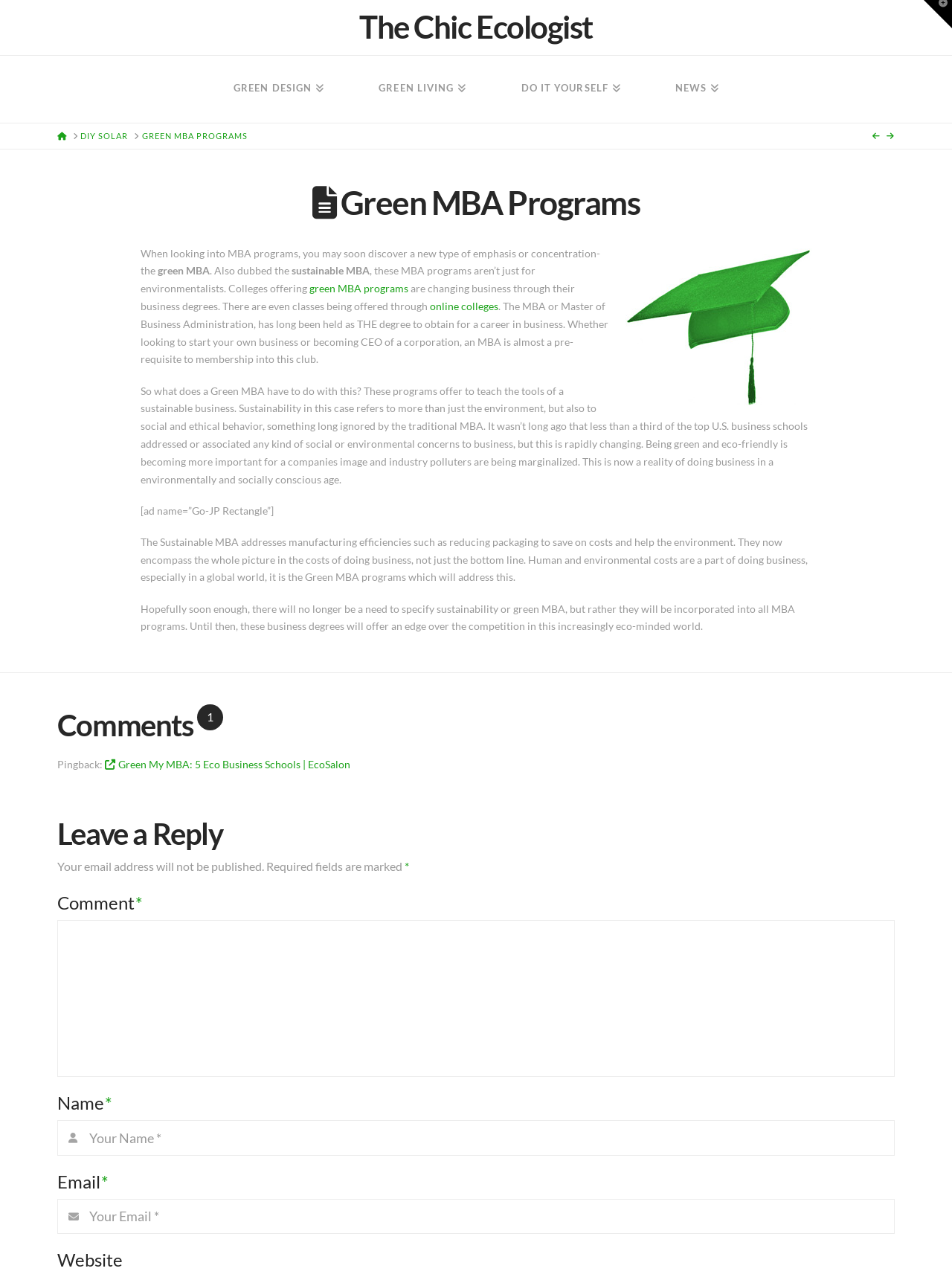Provide the bounding box coordinates for the UI element that is described by this text: "parent_node: Comment * name="comment"". The coordinates should be in the form of four float numbers between 0 and 1: [left, top, right, bottom].

[0.06, 0.72, 0.94, 0.843]